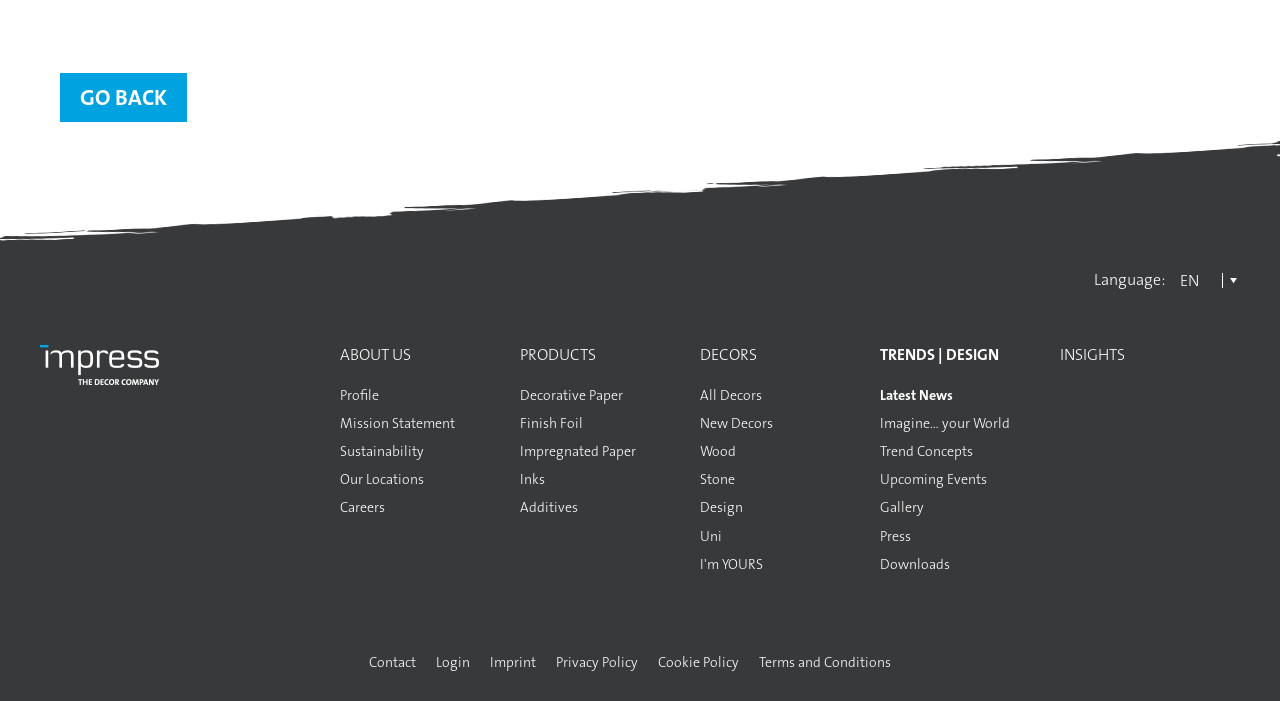Can you find the bounding box coordinates for the element to click on to achieve the instruction: "login to account"?

[0.341, 0.931, 0.367, 0.957]